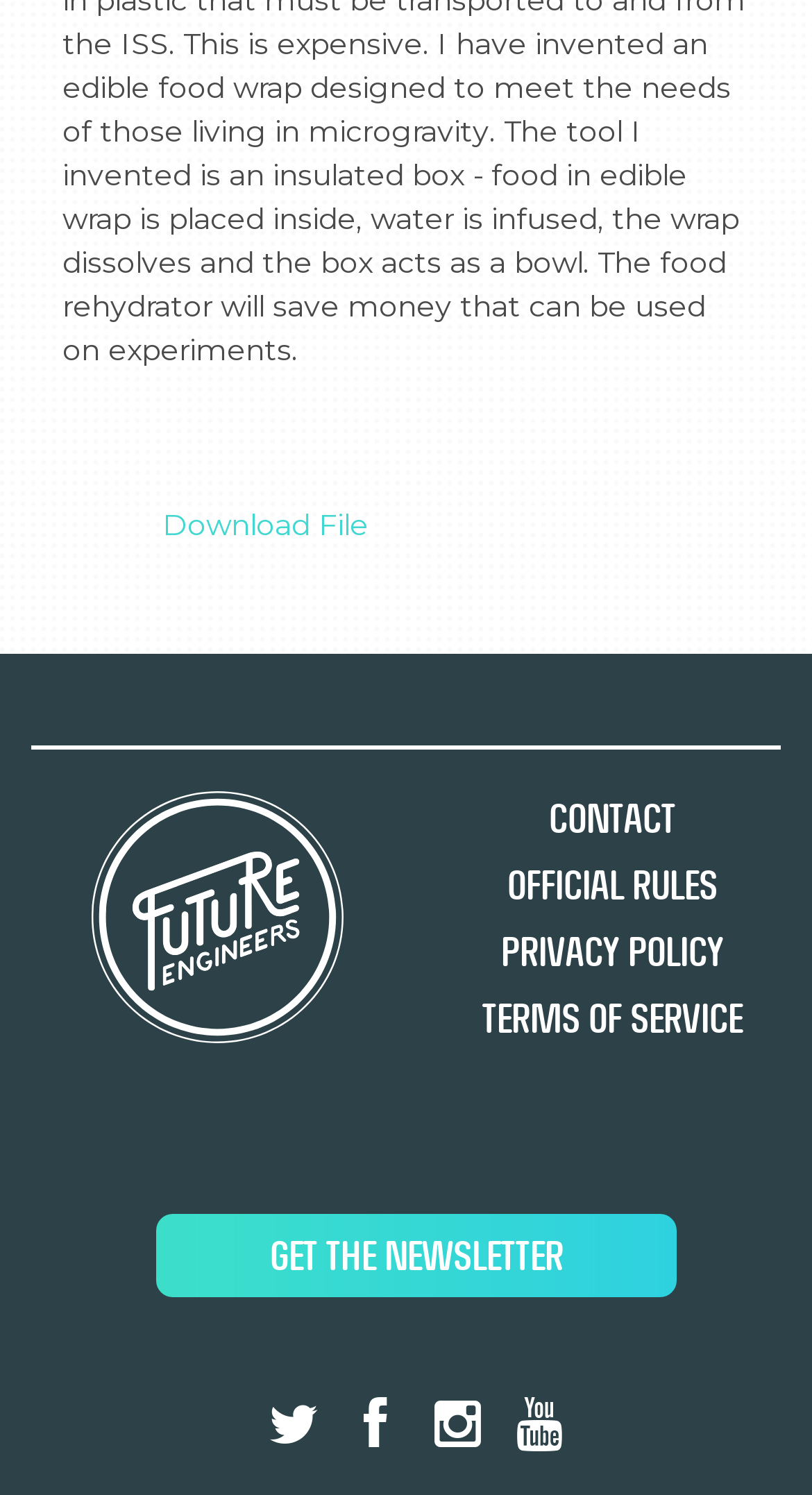Identify the bounding box coordinates of the clickable region to carry out the given instruction: "Get the newsletter".

[0.192, 0.811, 0.833, 0.867]